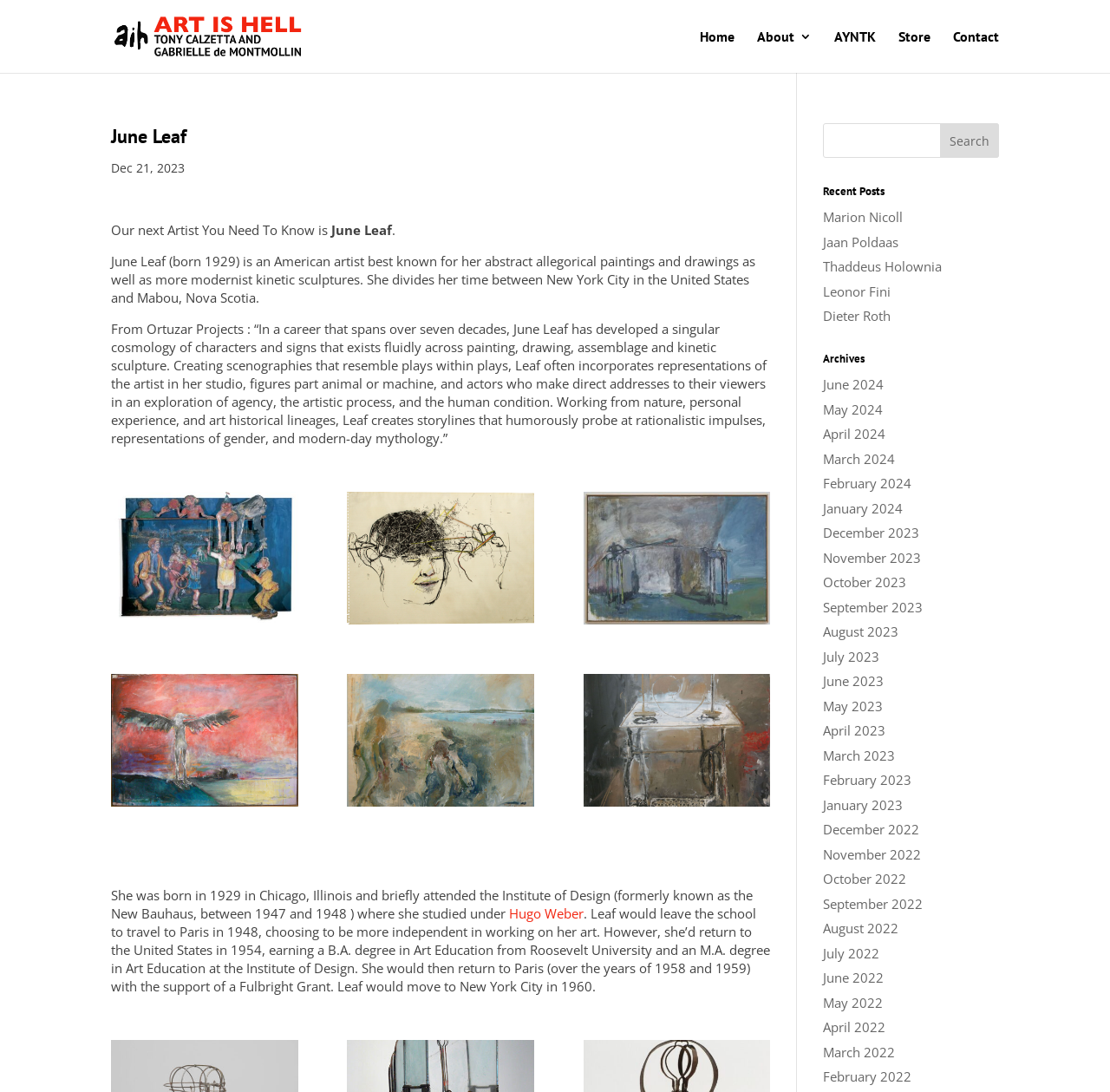Please predict the bounding box coordinates (top-left x, top-left y, bottom-right x, bottom-right y) for the UI element in the screenshot that fits the description: April 2022

[0.741, 0.933, 0.798, 0.949]